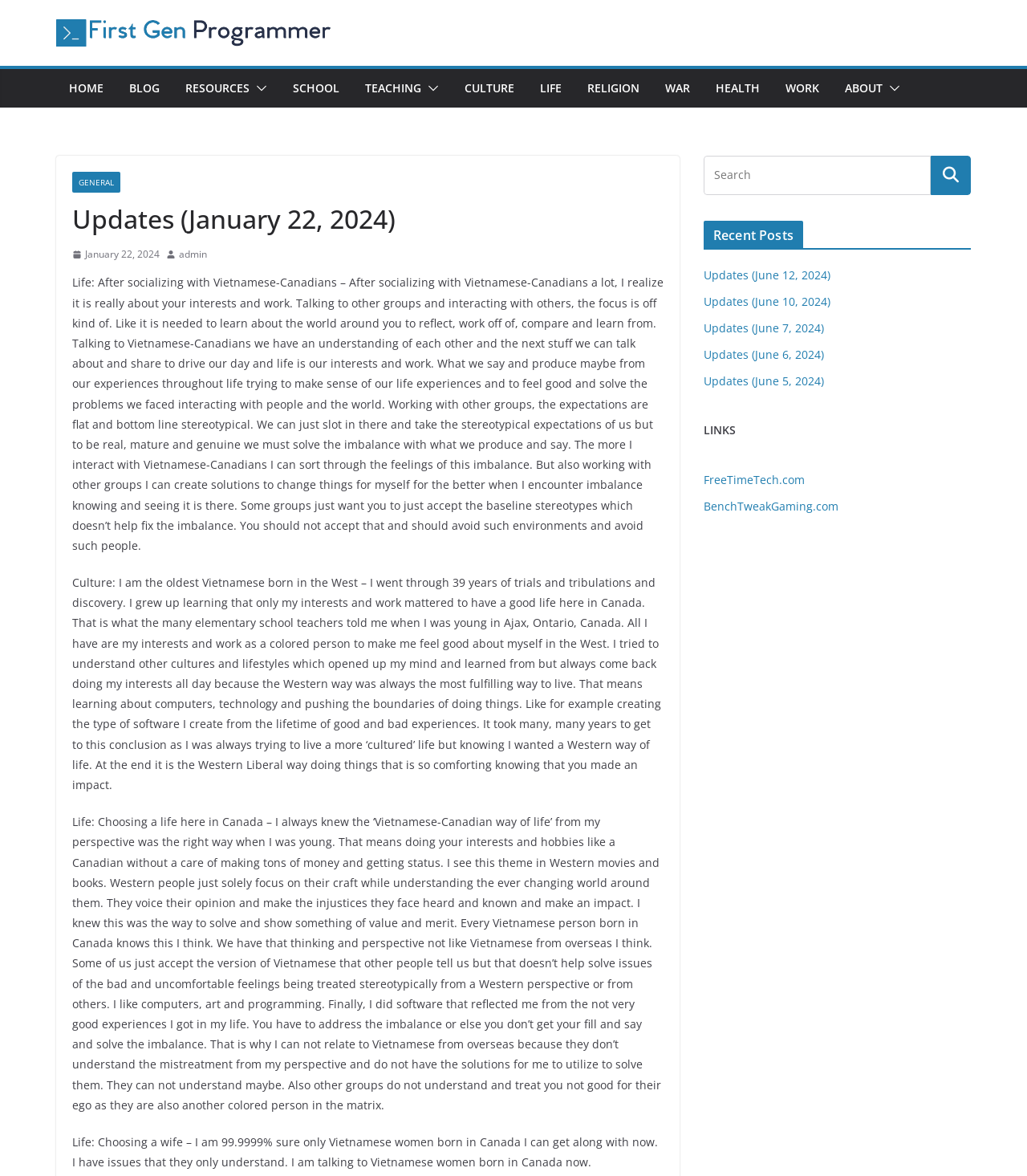Determine the bounding box coordinates of the section I need to click to execute the following instruction: "Read the blog post about Life: After socializing with Vietnamese-Canadians". Provide the coordinates as four float numbers between 0 and 1, i.e., [left, top, right, bottom].

[0.07, 0.234, 0.646, 0.47]